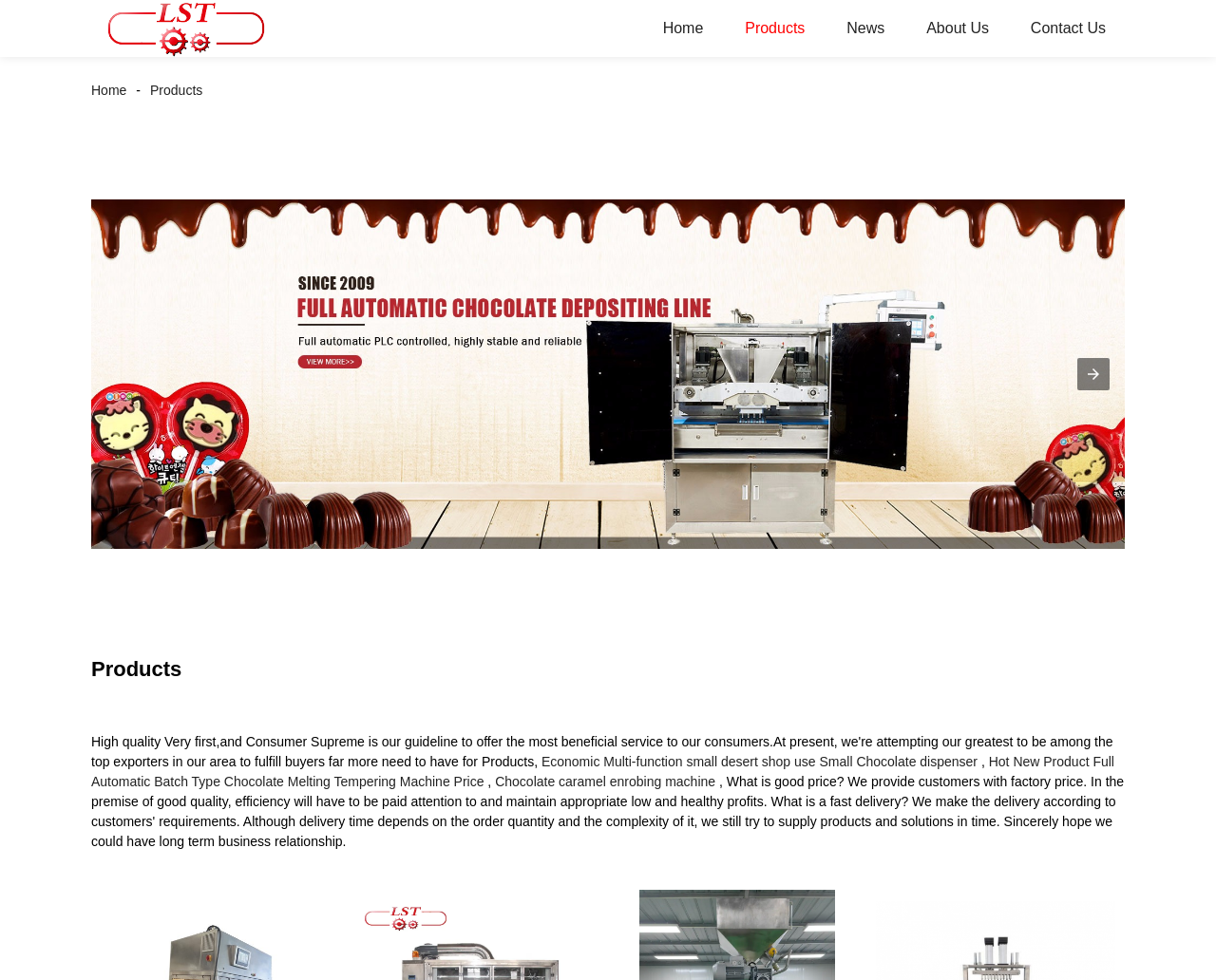Specify the bounding box coordinates of the area that needs to be clicked to achieve the following instruction: "View the Products page".

[0.597, 0.0, 0.678, 0.058]